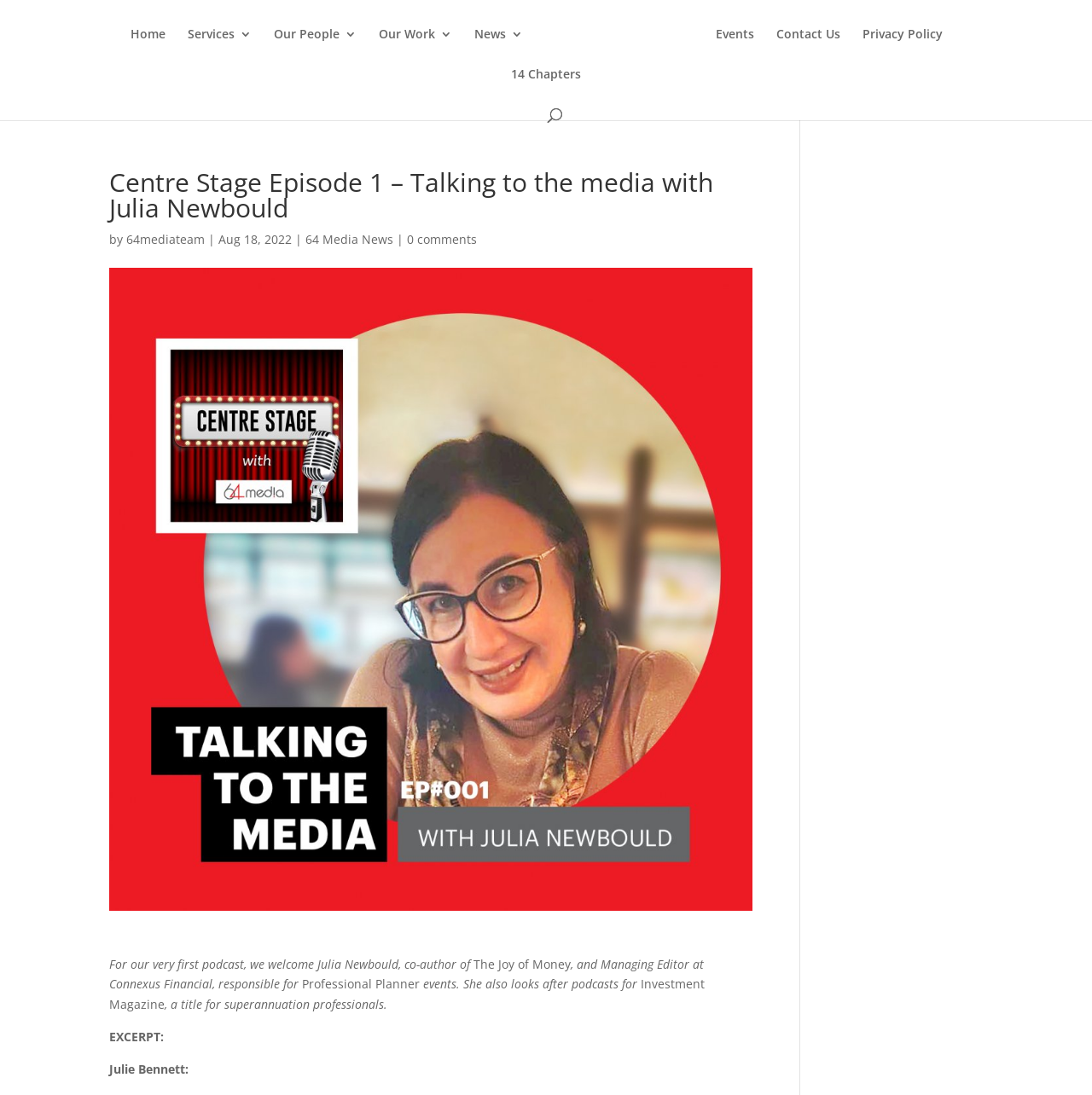From the image, can you give a detailed response to the question below:
Who is the guest in the first podcast episode?

The answer can be found in the text description of the webpage, which mentions 'For our very first podcast, we welcome Julia Newbould, co-author of The Joy of Money, and Managing Editor at Connexus Financial, responsible for Professional Planner events.'